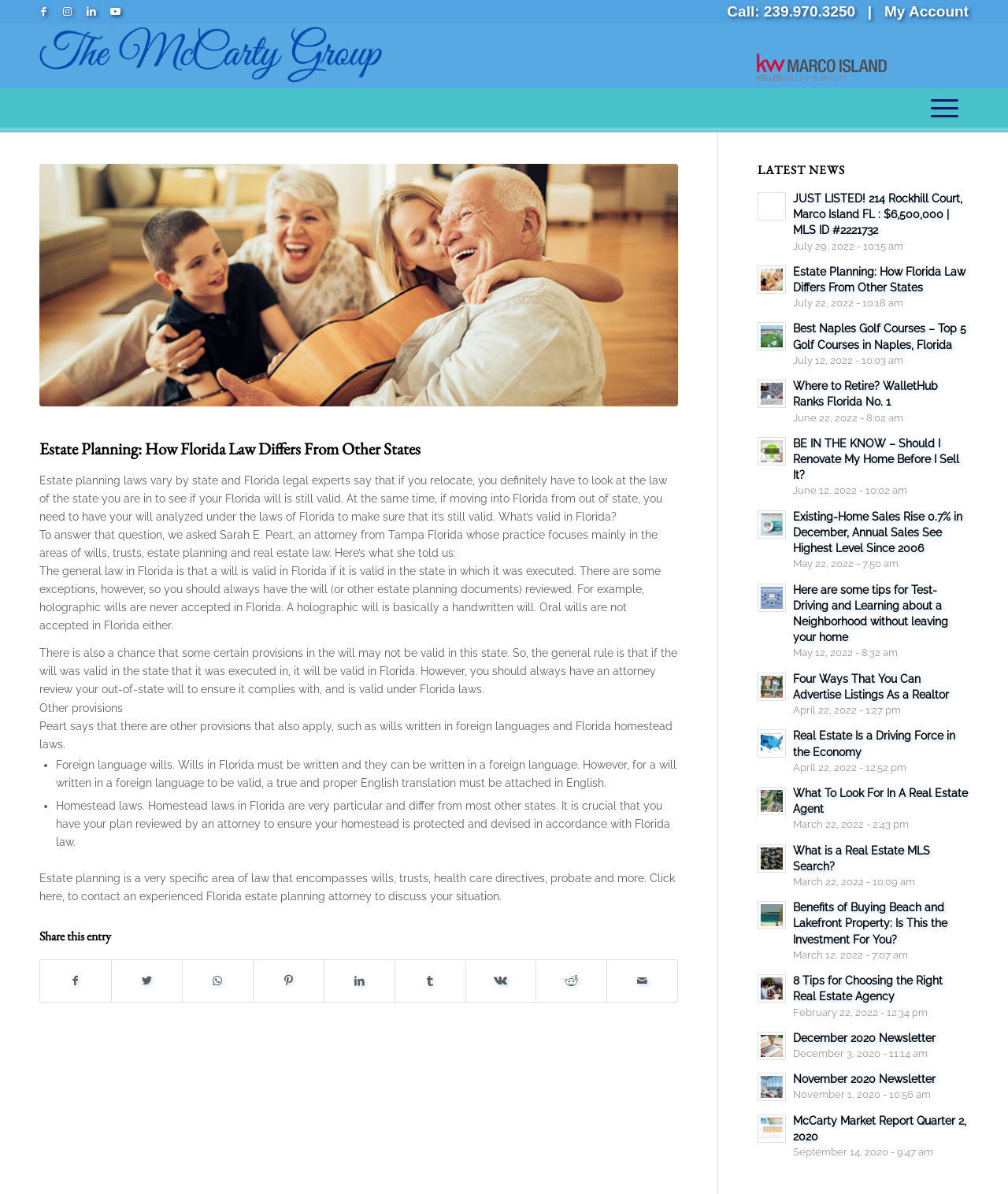Give an extensive and precise description of the webpage.

This webpage is about estate planning, specifically focusing on how Florida law differs from other states. At the top, there are social media links to Facebook, Instagram, LinkedIn, and Youtube, as well as a call-to-action button to call a phone number. Next to these links, there is a logo and a menu button.

Below the top section, there is a main content area that takes up most of the page. The title of the article, "Estate Planning: How Florida Law Differs From Other States," is prominently displayed. The article discusses how estate planning laws vary by state and the importance of reviewing wills and other estate planning documents when relocating to Florida. It features quotes from an attorney, Sarah E. Peart, who explains the general law in Florida regarding wills and highlights some exceptions and special provisions, such as holographic wills and foreign language wills.

On the right side of the page, there is a section titled "LATEST NEWS" that lists several news articles related to real estate and estate planning, each with a brief summary and a date. The articles are listed in reverse chronological order, with the most recent ones at the top.

At the bottom of the page, there is a section that allows users to share the article on various social media platforms, including Facebook, Twitter, WhatsApp, and more.